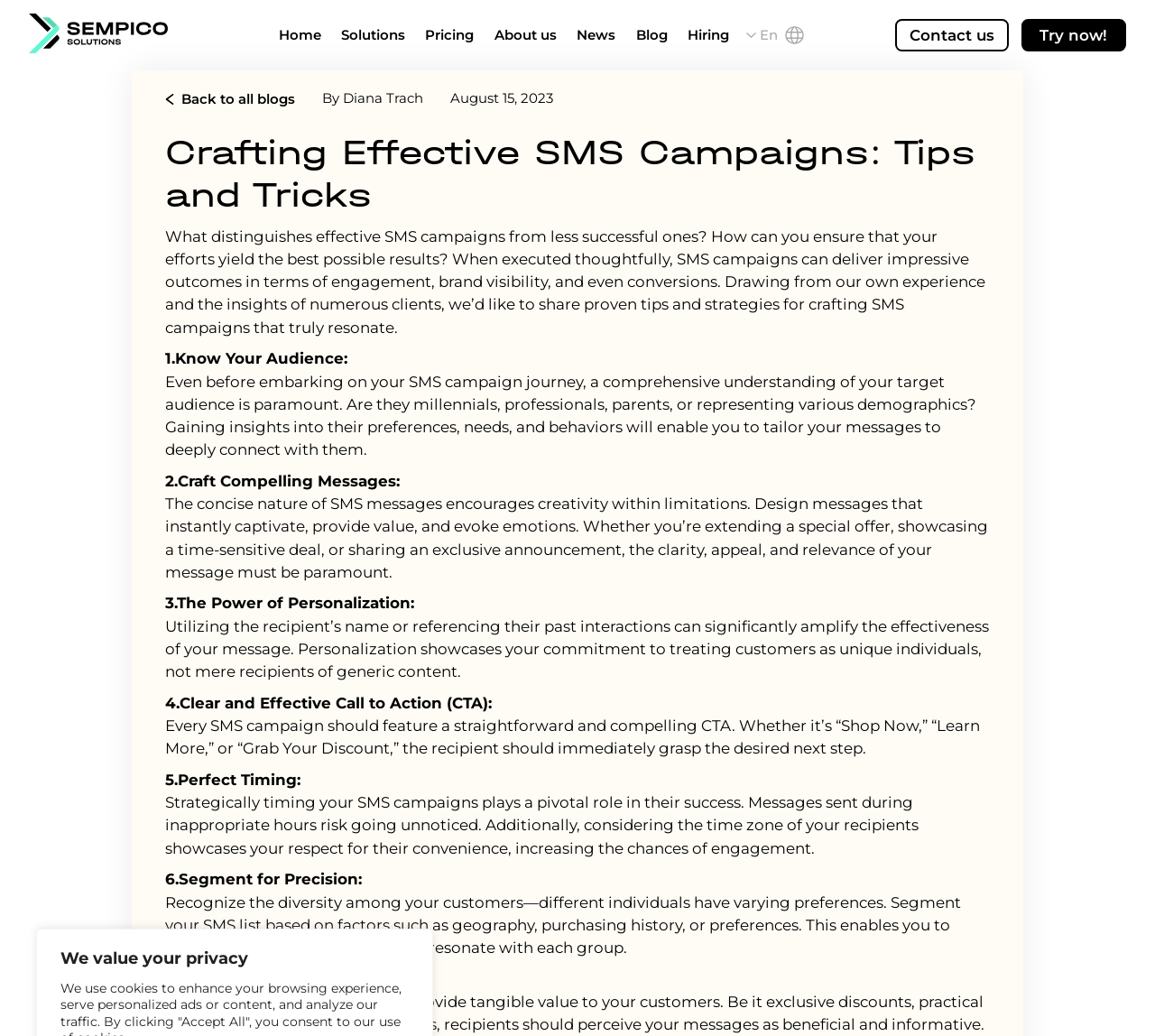What should every SMS campaign feature?
Using the details shown in the screenshot, provide a comprehensive answer to the question.

According to the webpage, every SMS campaign should feature a straightforward and compelling call to action (CTA), as stated in the section '4.Clear and Effective Call to Action (CTA)'.